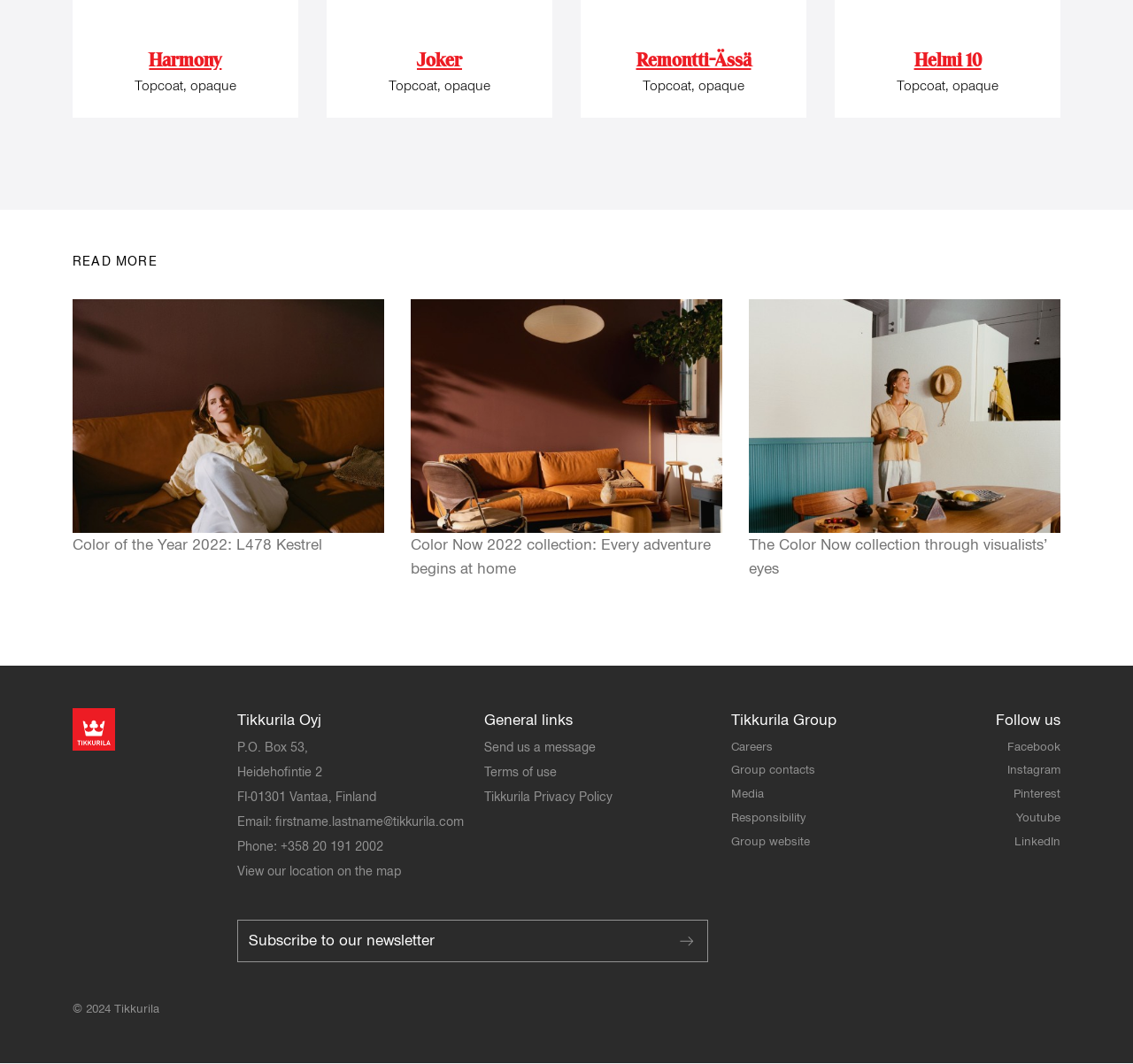Return the bounding box coordinates of the UI element that corresponds to this description: "Send us a message". The coordinates must be given as four float numbers in the range of 0 and 1, [left, top, right, bottom].

[0.427, 0.696, 0.526, 0.709]